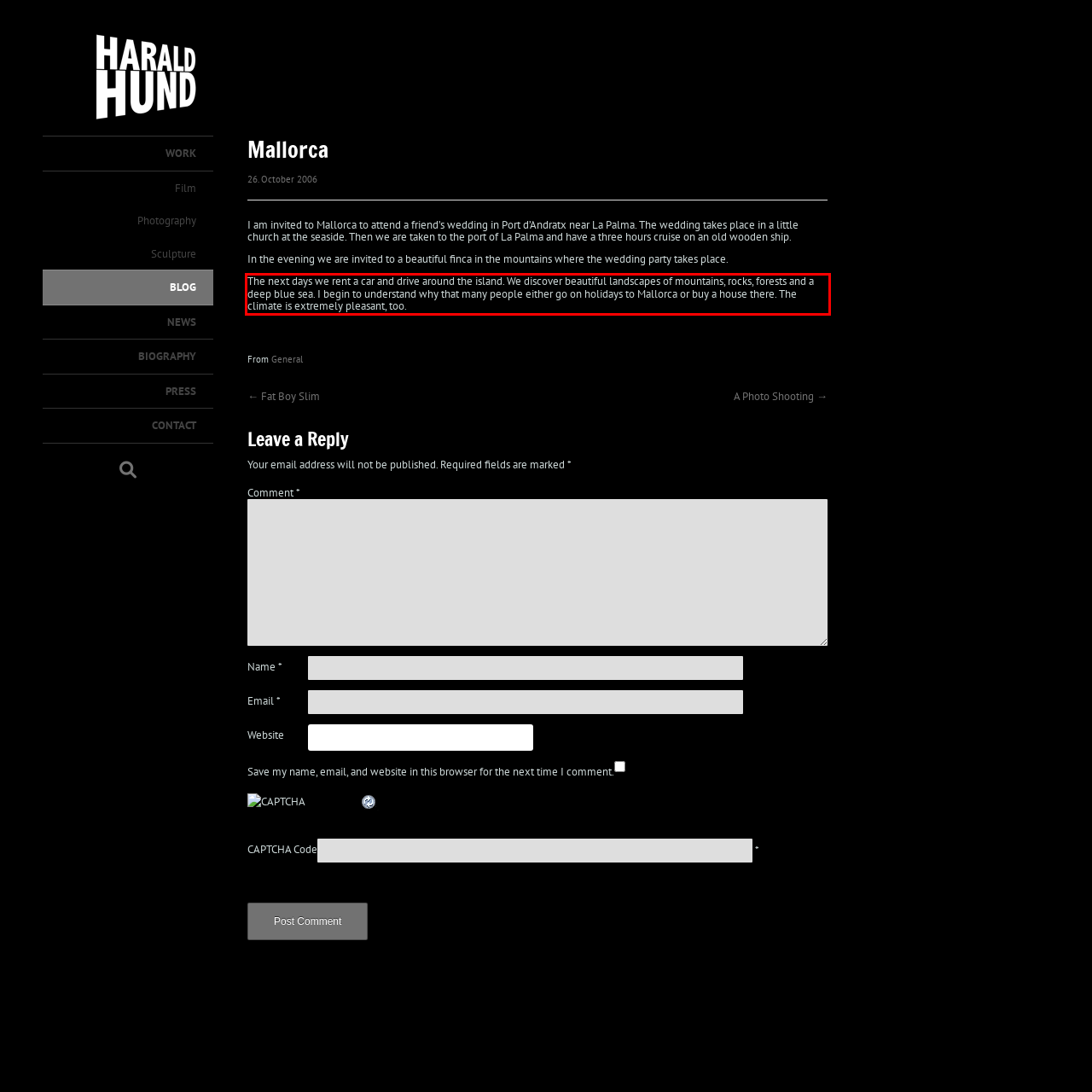You have a screenshot of a webpage with a UI element highlighted by a red bounding box. Use OCR to obtain the text within this highlighted area.

The next days we rent a car and drive around the island. We discover beautiful landscapes of mountains, rocks, forests and a deep blue sea. I begin to understand why that many people either go on holidays to Mallorca or buy a house there. The climate is extremely pleasant, too.